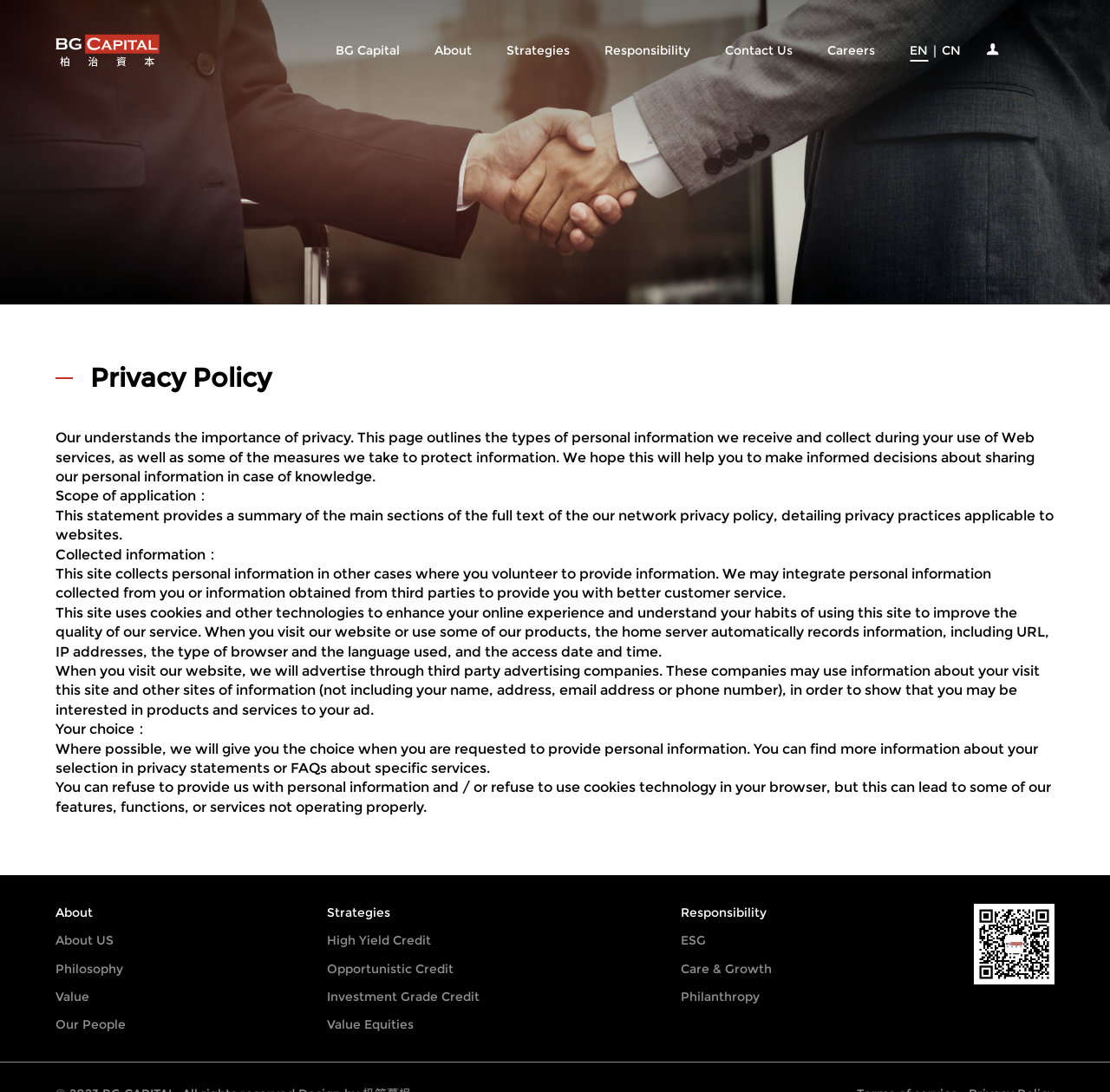Find the bounding box coordinates for the area you need to click to carry out the instruction: "Learn more about High Yield Credit". The coordinates should be four float numbers between 0 and 1, indicated as [left, top, right, bottom].

[0.295, 0.854, 0.388, 0.868]